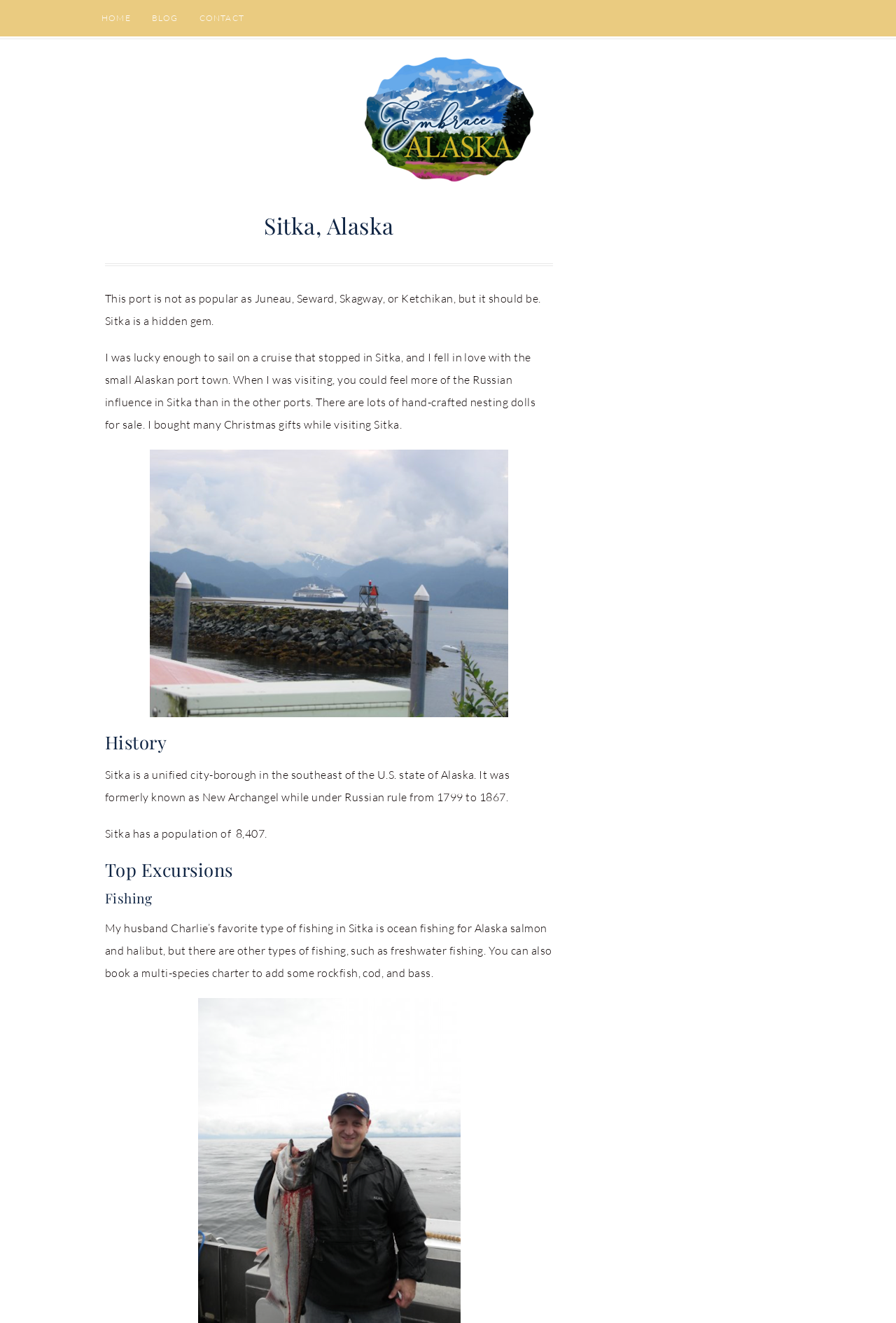What is the name of the cruise that stopped in Sitka?
Kindly offer a comprehensive and detailed response to the question.

I searched the entire webpage but couldn't find any mention of the specific cruise that stopped in Sitka.